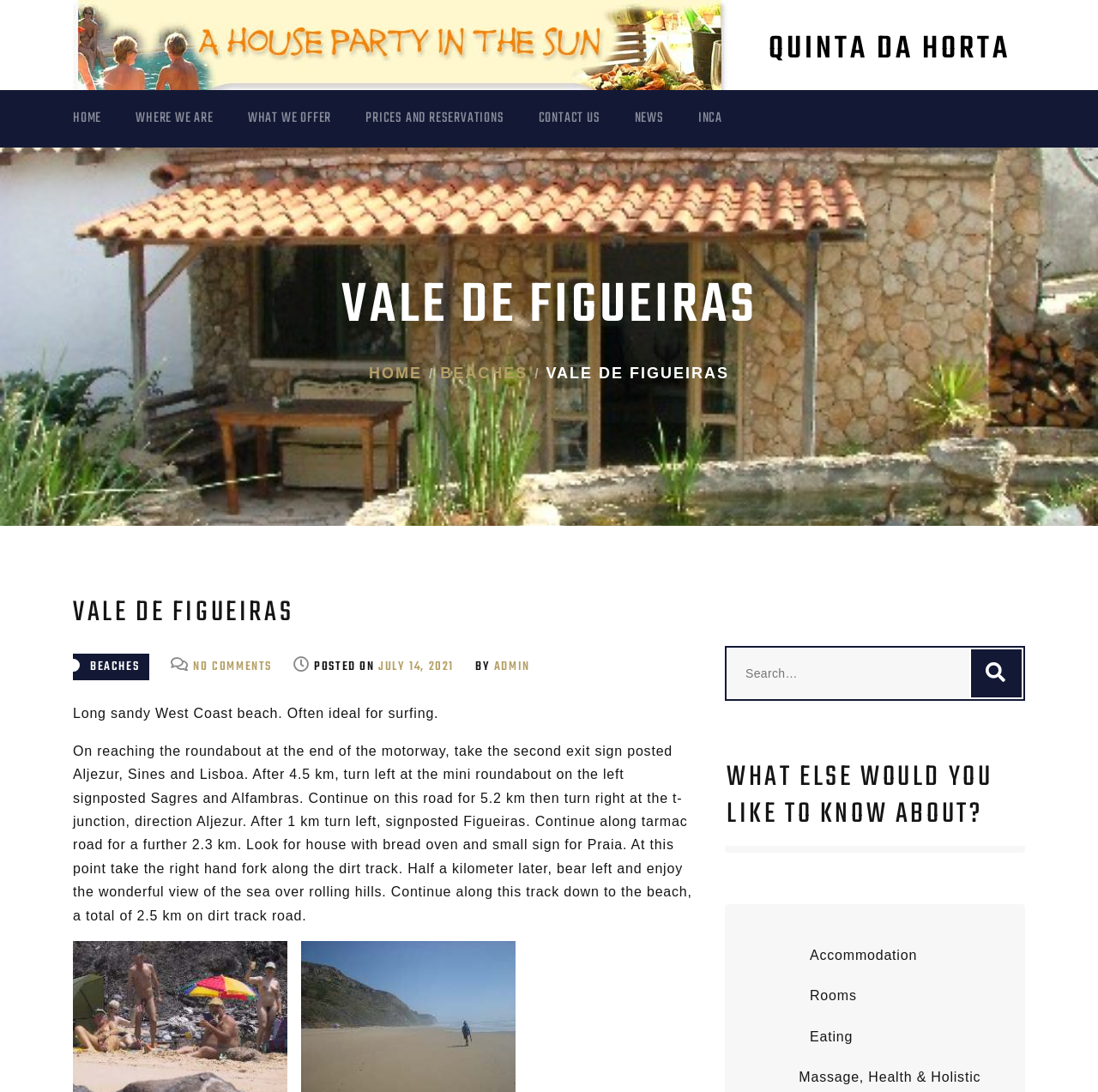Given the element description, predict the bounding box coordinates in the format (top-left x, top-left y, bottom-right x, bottom-right y), using floating point numbers between 0 and 1: parent_node: QUINTA DA HORTA

[0.066, 0.0, 0.662, 0.082]